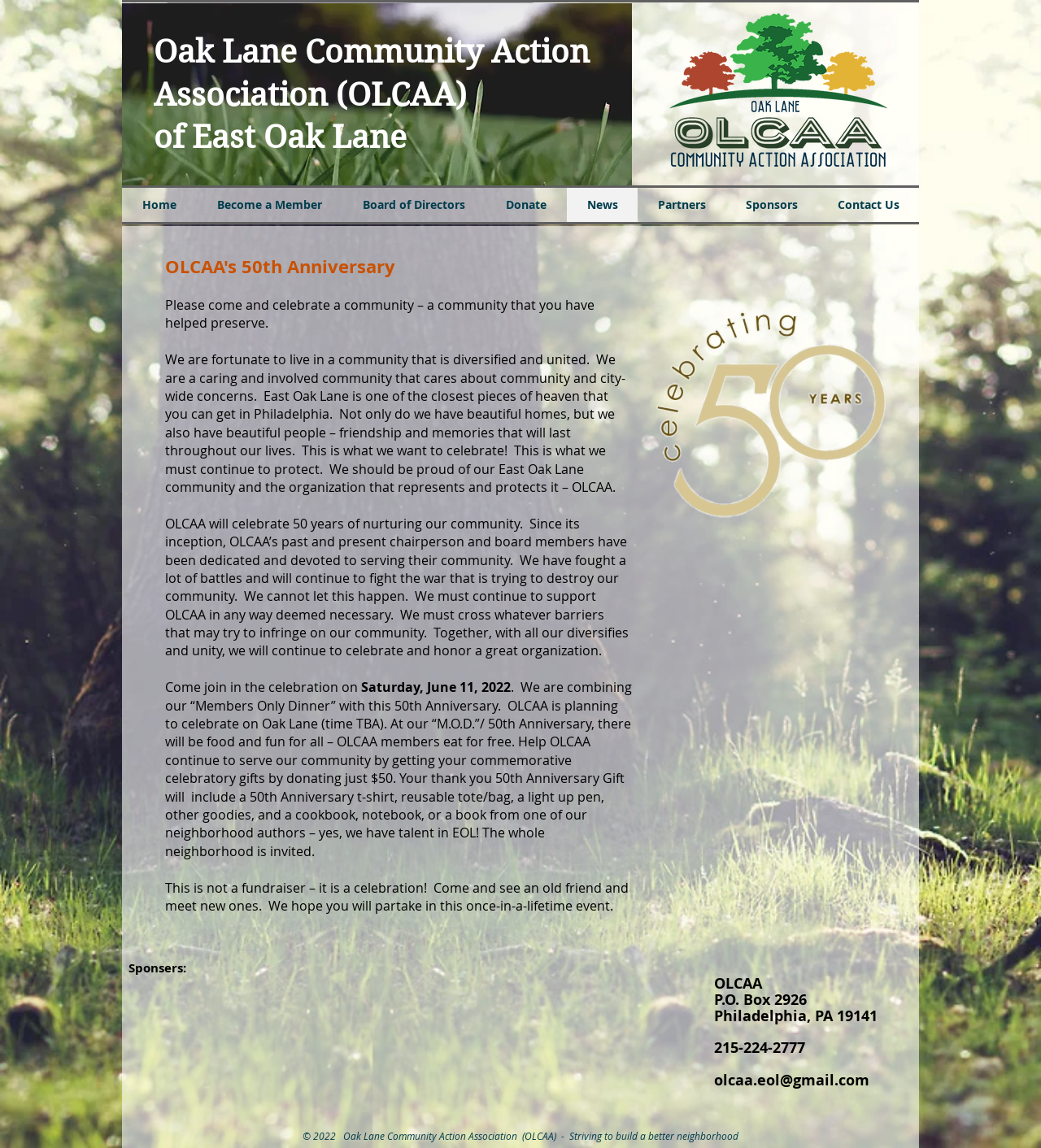What is the purpose of the 50th anniversary celebration?
Answer briefly with a single word or phrase based on the image.

To celebrate the community